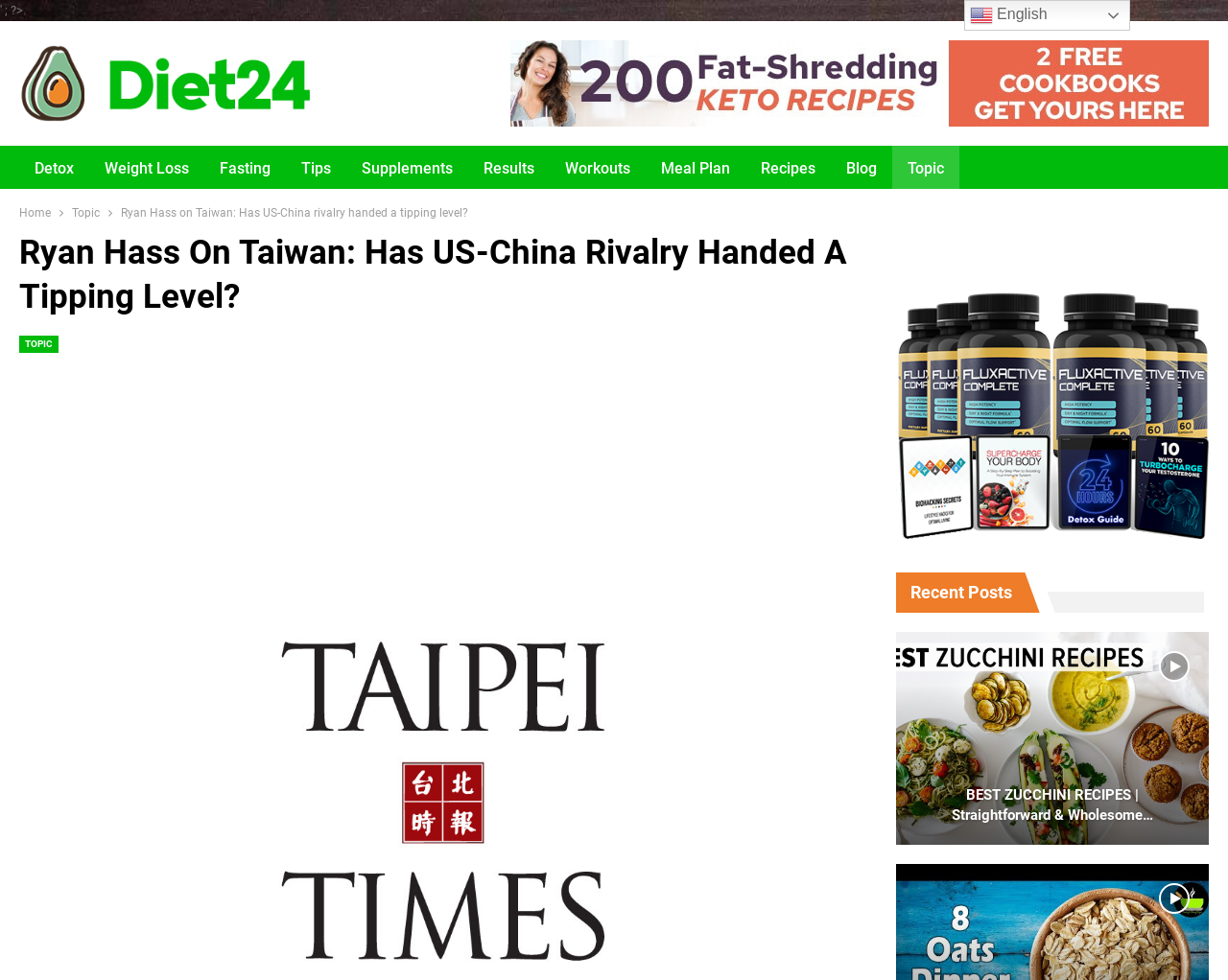Determine the bounding box coordinates of the area to click in order to meet this instruction: "Read recent posts".

[0.742, 0.594, 0.825, 0.615]